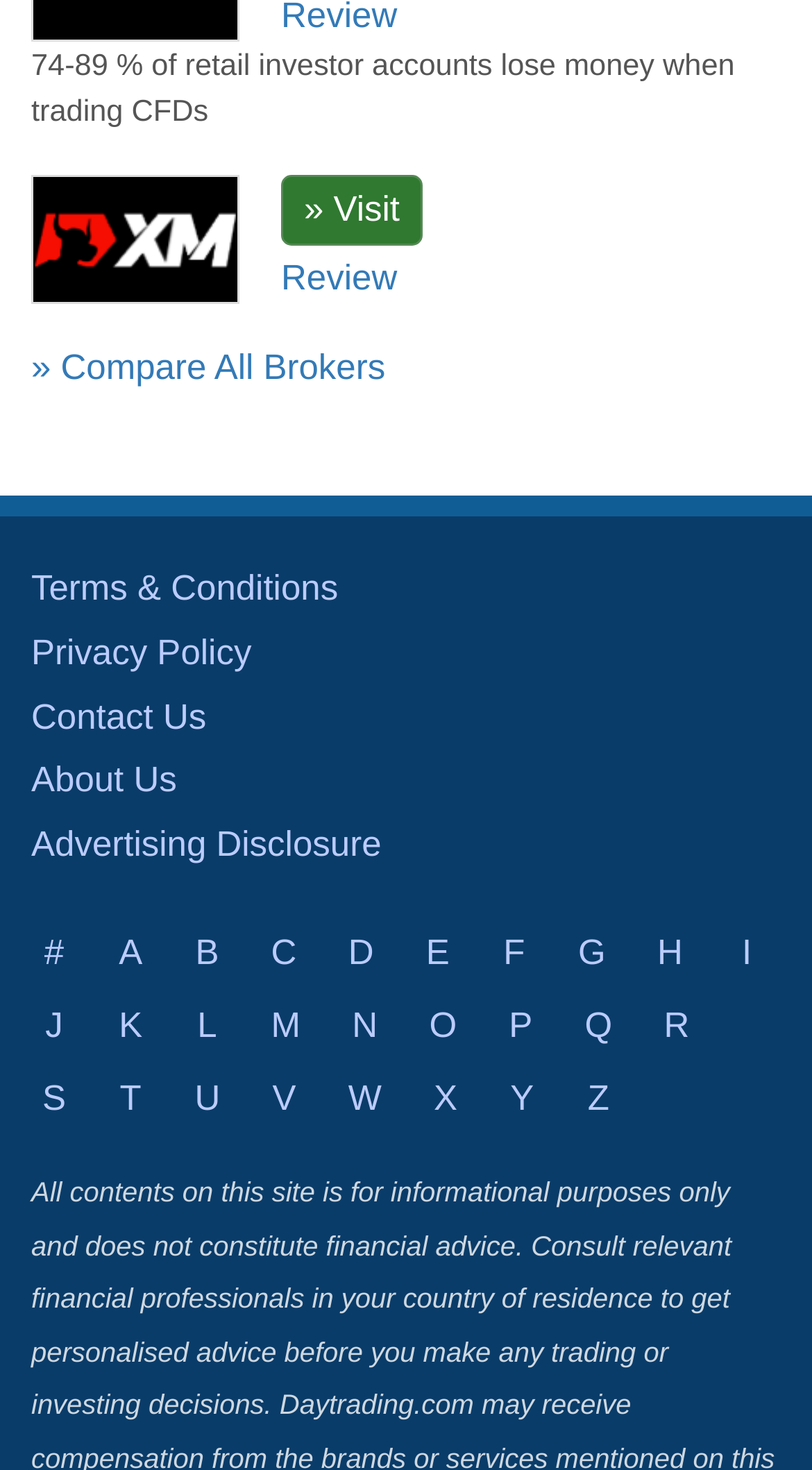What is the theme of the webpage?
Refer to the image and answer the question using a single word or phrase.

Brokers or trading